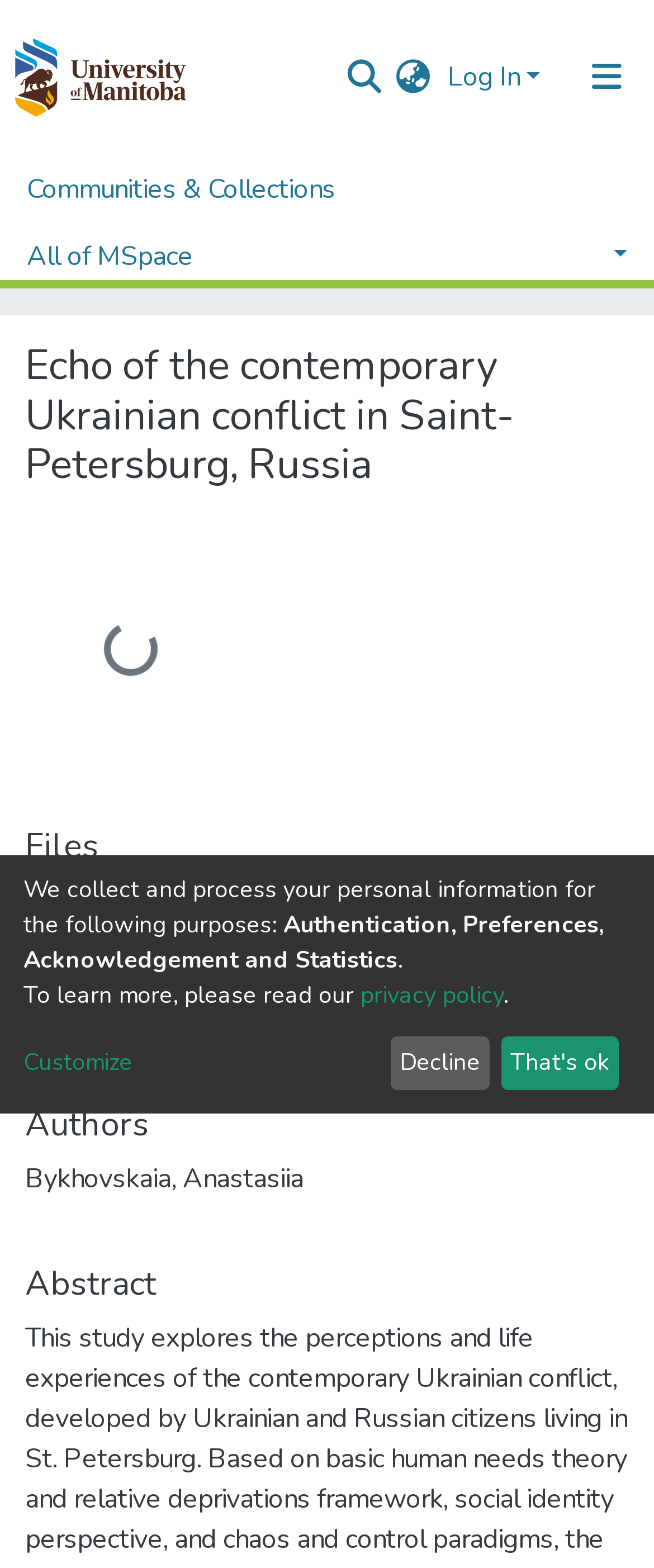Utilize the information from the image to answer the question in detail:
Who is the author of the publication?

I searched for the 'Authors' heading and found the static text 'Bykhovskaia, Anastasiia' underneath, which indicates the author of the publication.